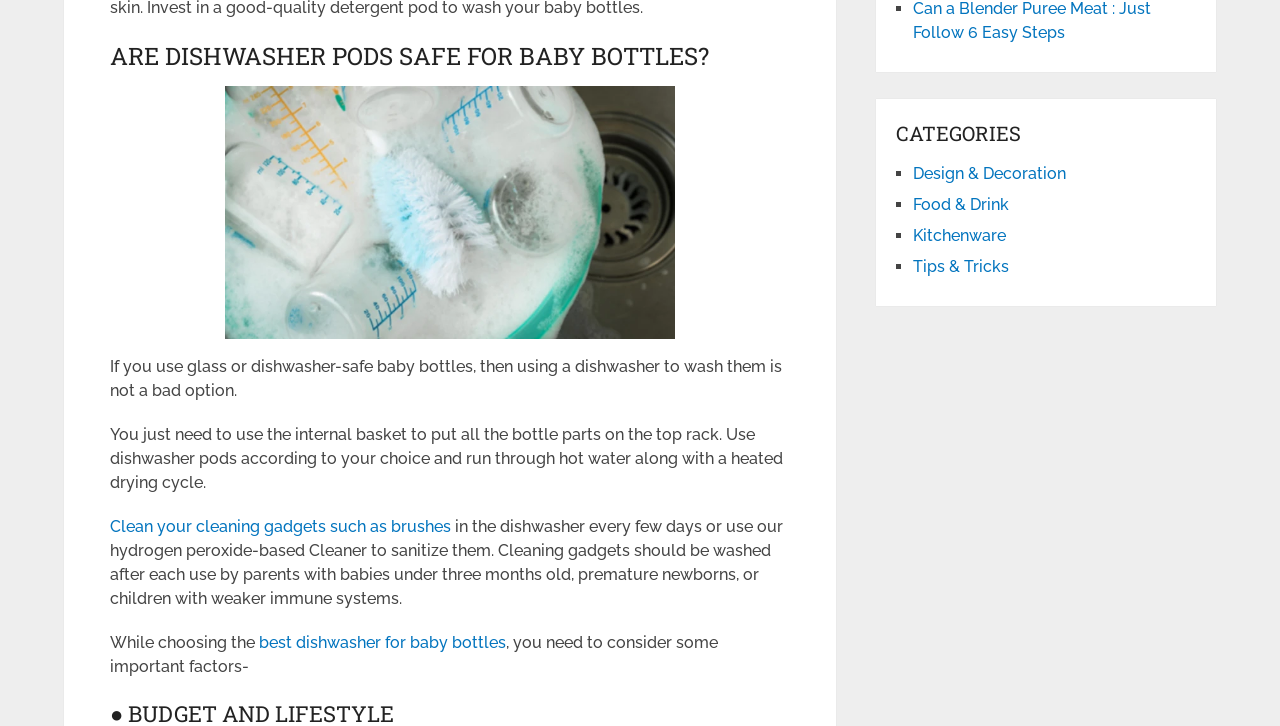Extract the bounding box coordinates of the UI element described: "best dishwasher for baby bottles". Provide the coordinates in the format [left, top, right, bottom] with values ranging from 0 to 1.

[0.202, 0.872, 0.395, 0.898]